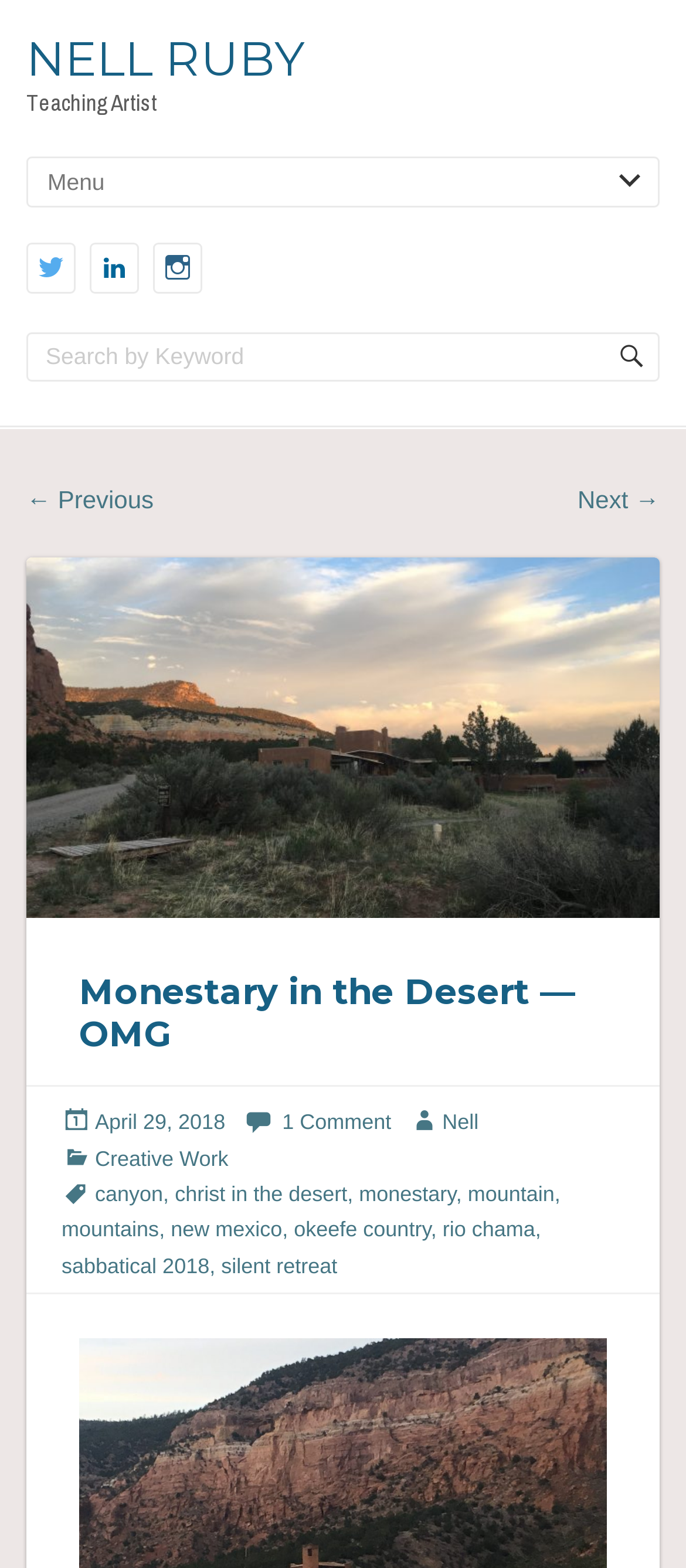Examine the image and give a thorough answer to the following question:
How many social media links are there?

There are three social media links: '', '', and ''. These links are represented by icons, and their bounding box coordinates indicate that they are located next to each other.